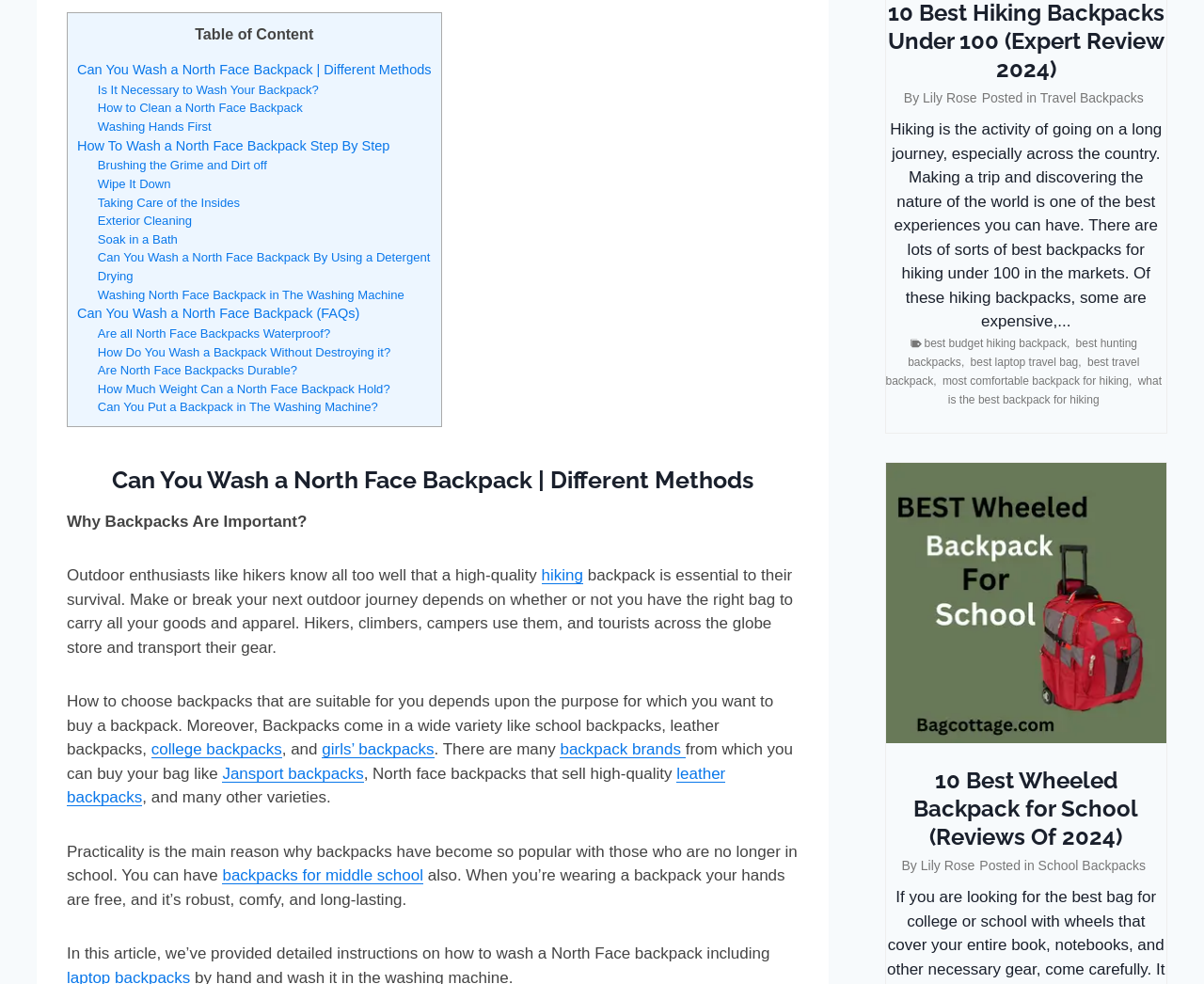Find the bounding box coordinates for the HTML element specified by: "best budget hiking backpack".

[0.768, 0.342, 0.886, 0.355]